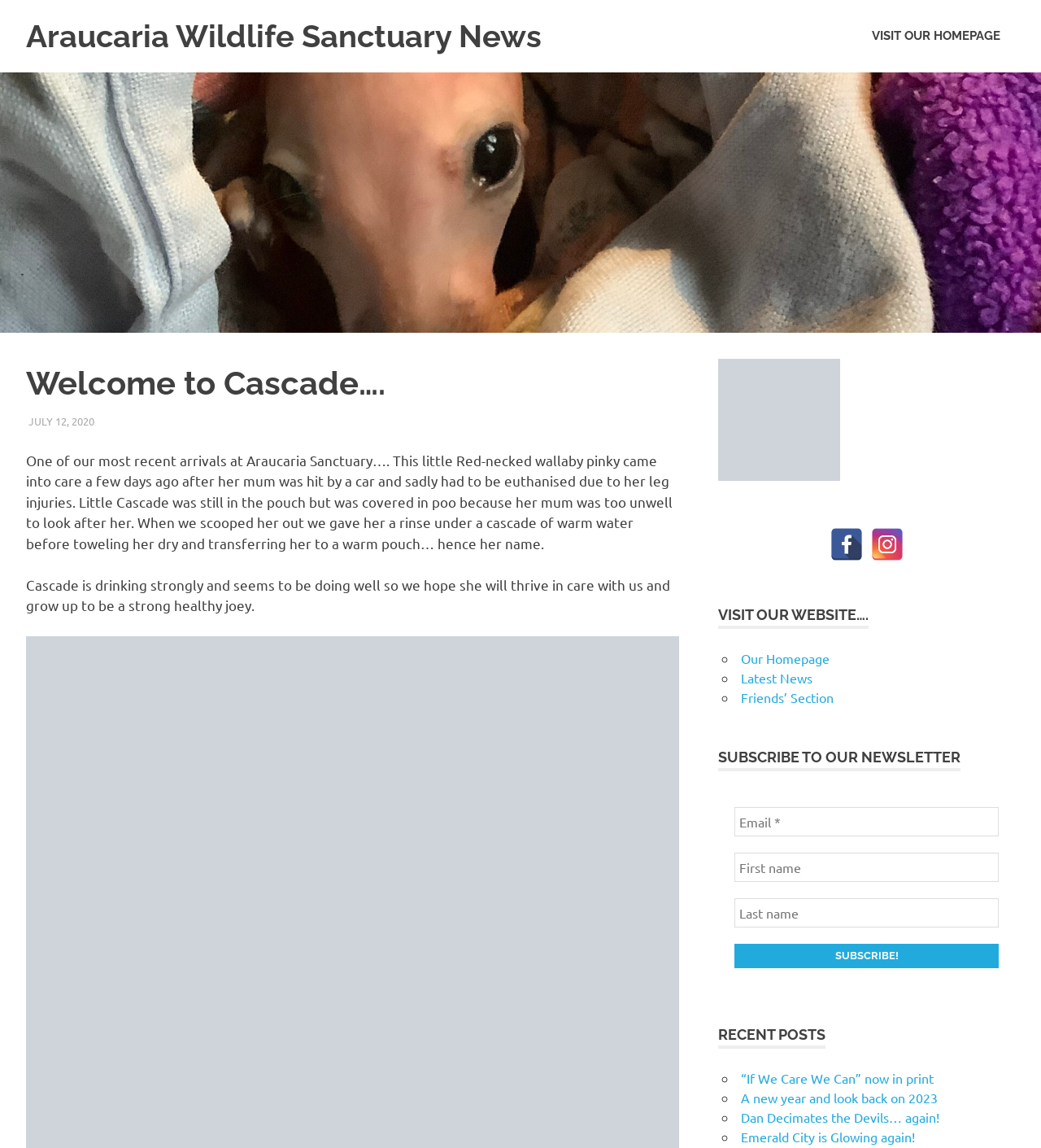What is the main title displayed on this webpage?

Welcome to Cascade….